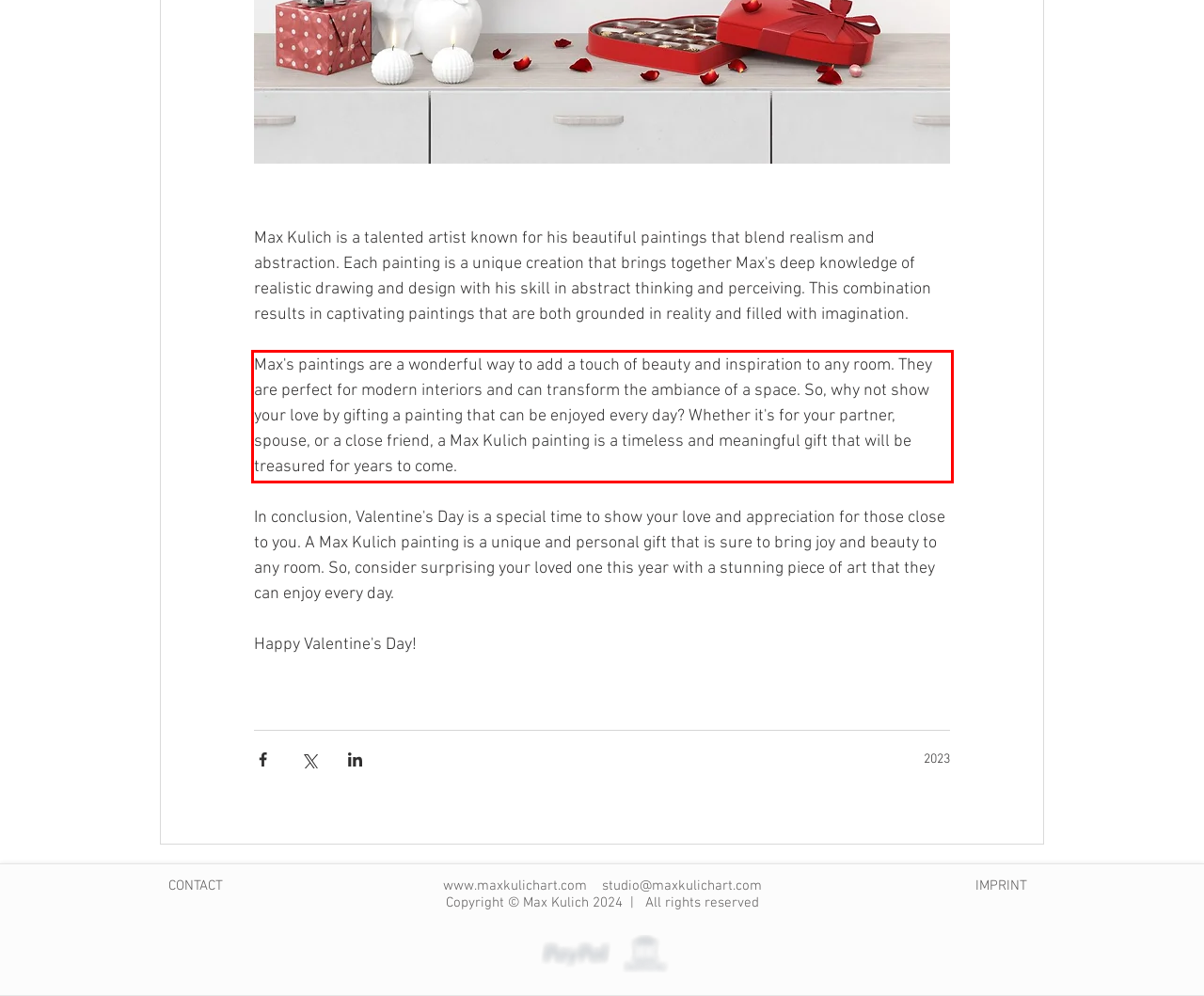Review the screenshot of the webpage and recognize the text inside the red rectangle bounding box. Provide the extracted text content.

Max's paintings are a wonderful way to add a touch of beauty and inspiration to any room. They are perfect for modern interiors and can transform the ambiance of a space. So, why not show your love by gifting a painting that can be enjoyed every day? Whether it's for your partner, spouse, or a close friend, a Max Kulich painting is a timeless and meaningful gift that will be treasured for years to come.